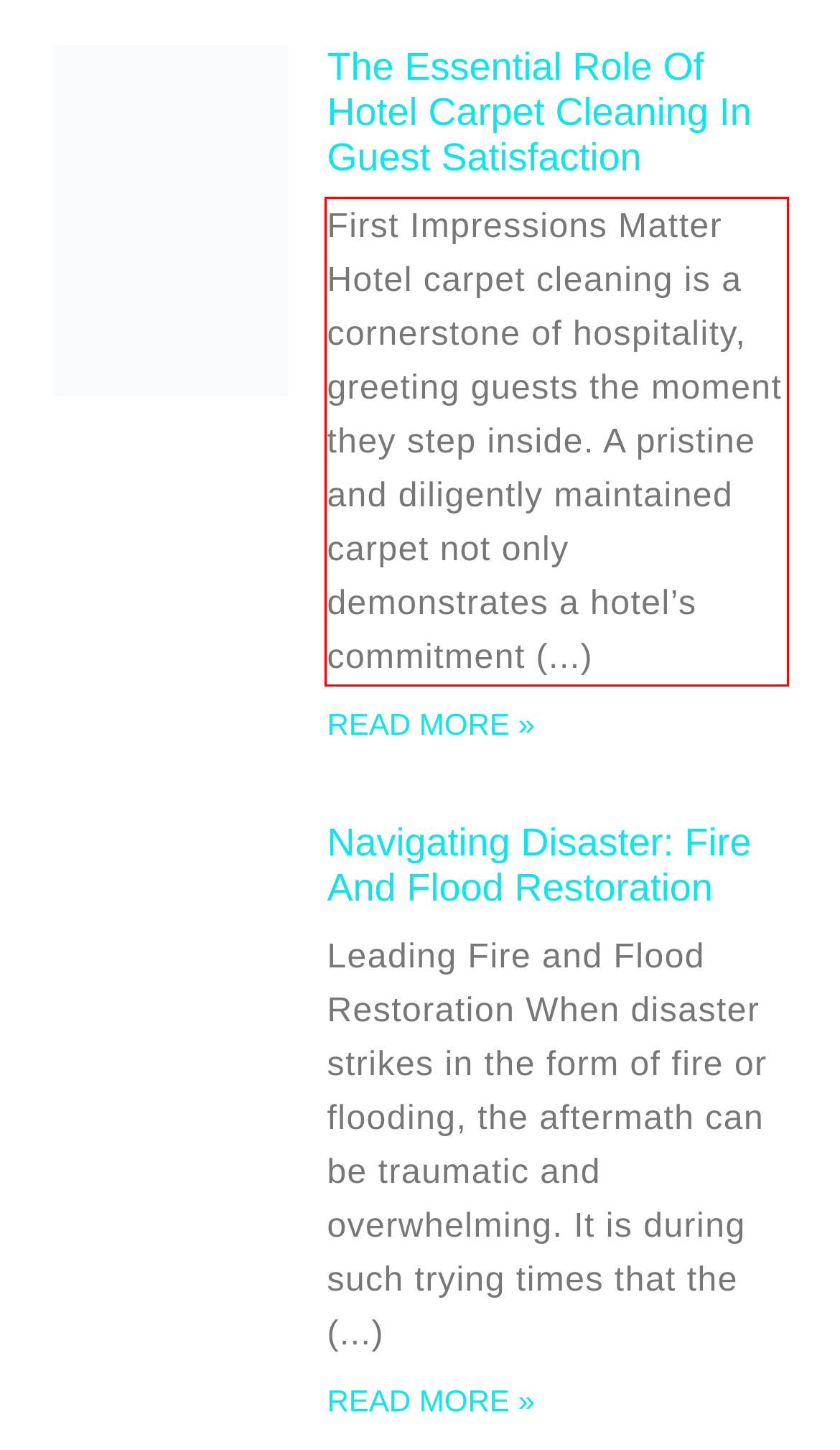Identify and extract the text within the red rectangle in the screenshot of the webpage.

First Impressions Matter Hotel carpet cleaning is a cornerstone of hospitality, greeting guests the moment they step inside. A pristine and diligently maintained carpet not only demonstrates a hotel’s commitment